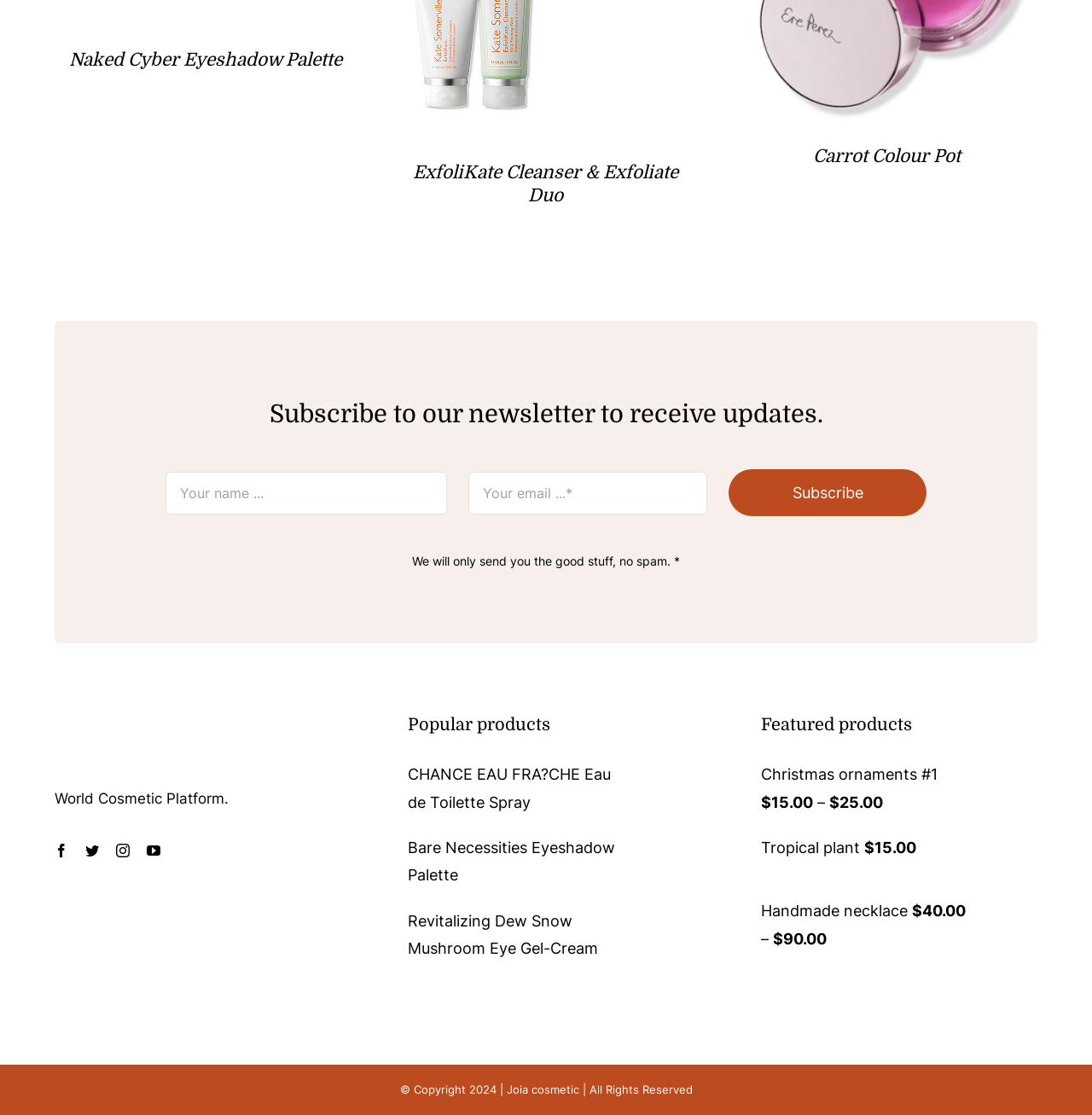How many social media links are there?
Please give a detailed answer to the question using the information shown in the image.

I counted the number of social media links at the bottom of the webpage, which are facebook, twitter, instagram, and youtube, and found that there are 4 social media links.